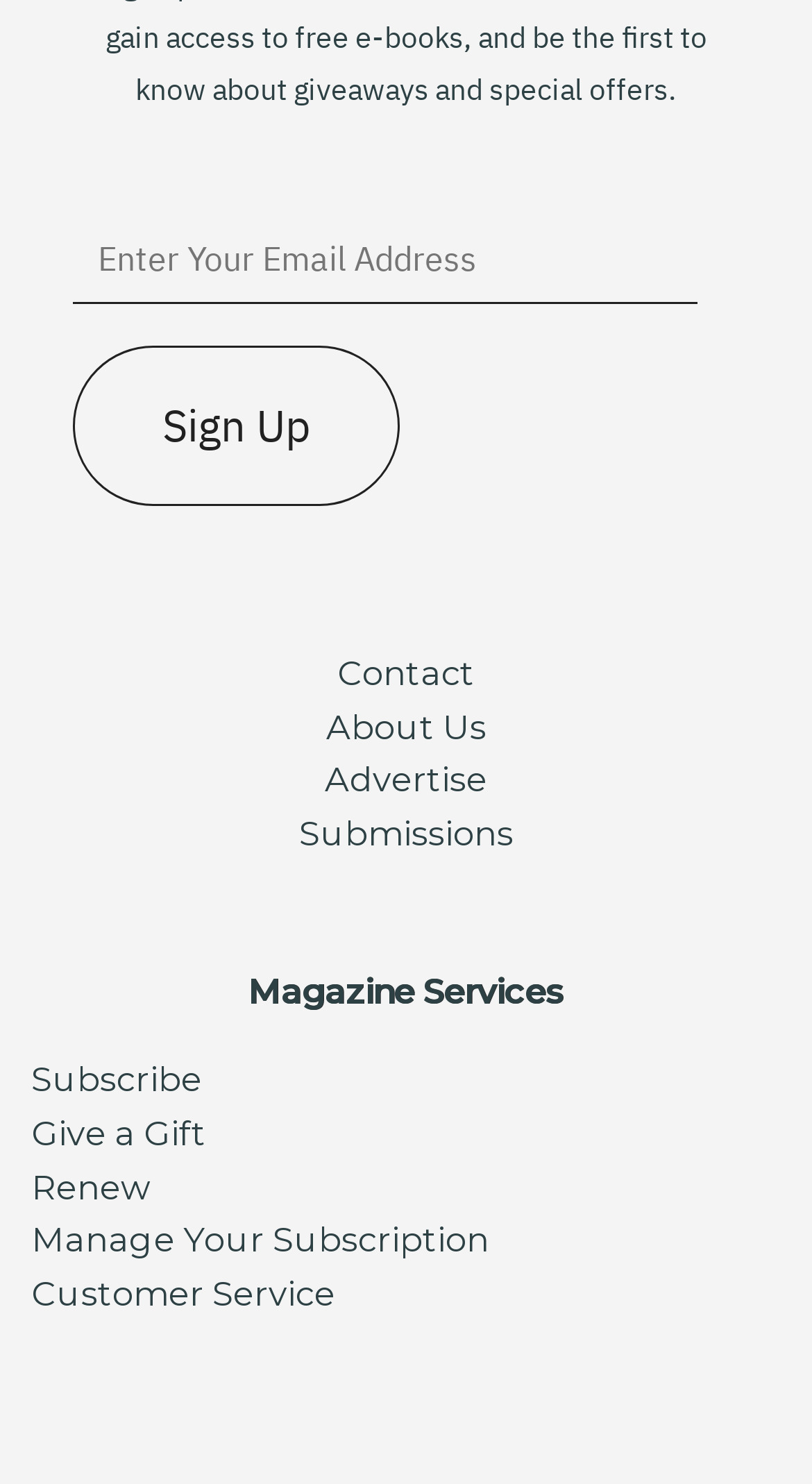What is the button below the textbox for?
Could you answer the question with a detailed and thorough explanation?

The button labeled 'Sign Up' is located below the textbox, indicating that it is used to complete the sign-up process, likely after entering an email address in the textbox.